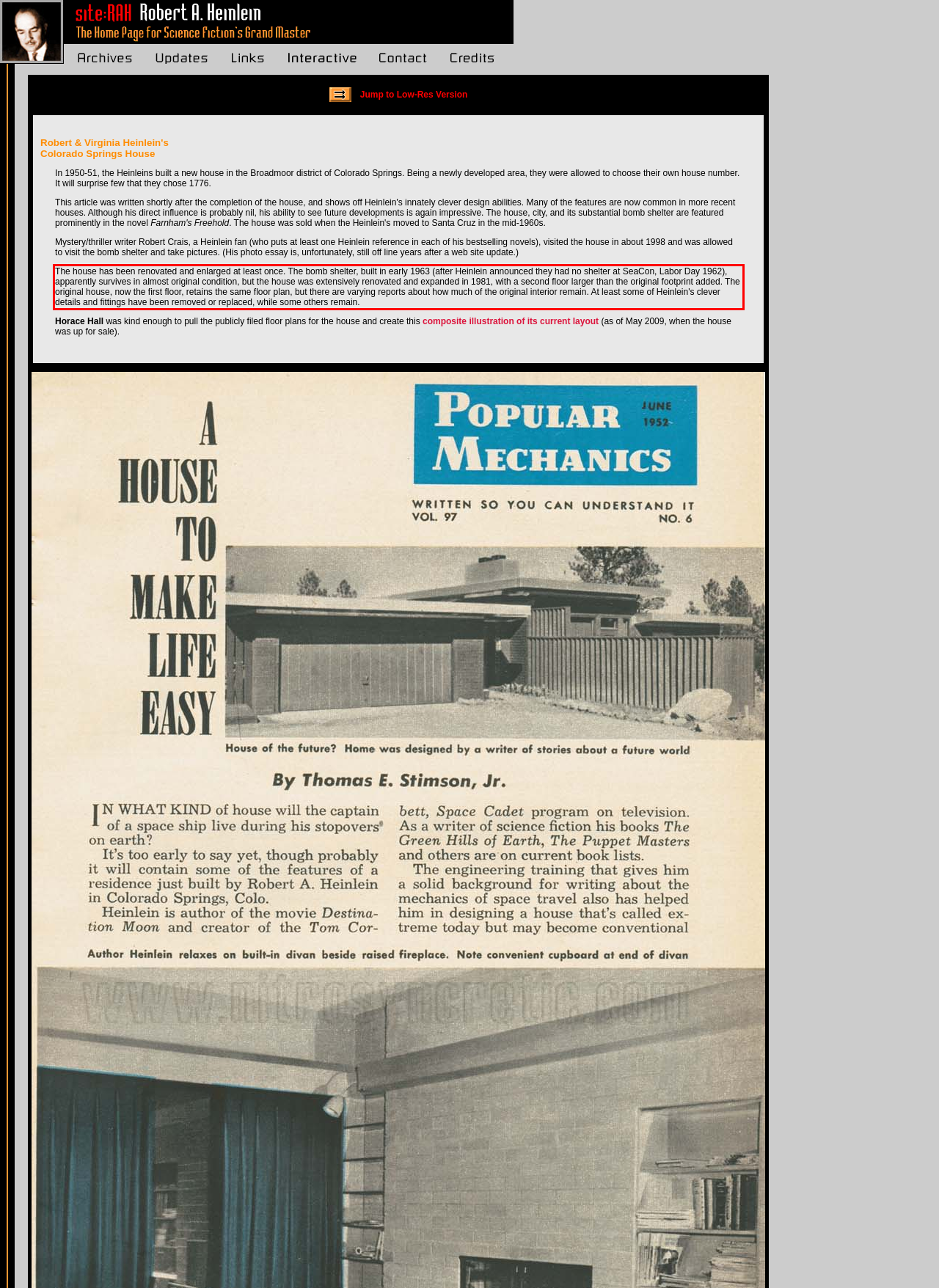Examine the webpage screenshot, find the red bounding box, and extract the text content within this marked area.

The house has been renovated and enlarged at least once. The bomb shelter, built in early 1963 (after Heinlein announced they had no shelter at SeaCon, Labor Day 1962), apparently survives in almost original condition, but the house was extensively renovated and expanded in 1981, with a second floor larger than the original footprint added. The original house, now the first floor, retains the same floor plan, but there are varying reports about how much of the original interior remain. At least some of Heinlein's clever details and fittings have been removed or replaced, while some others remain.